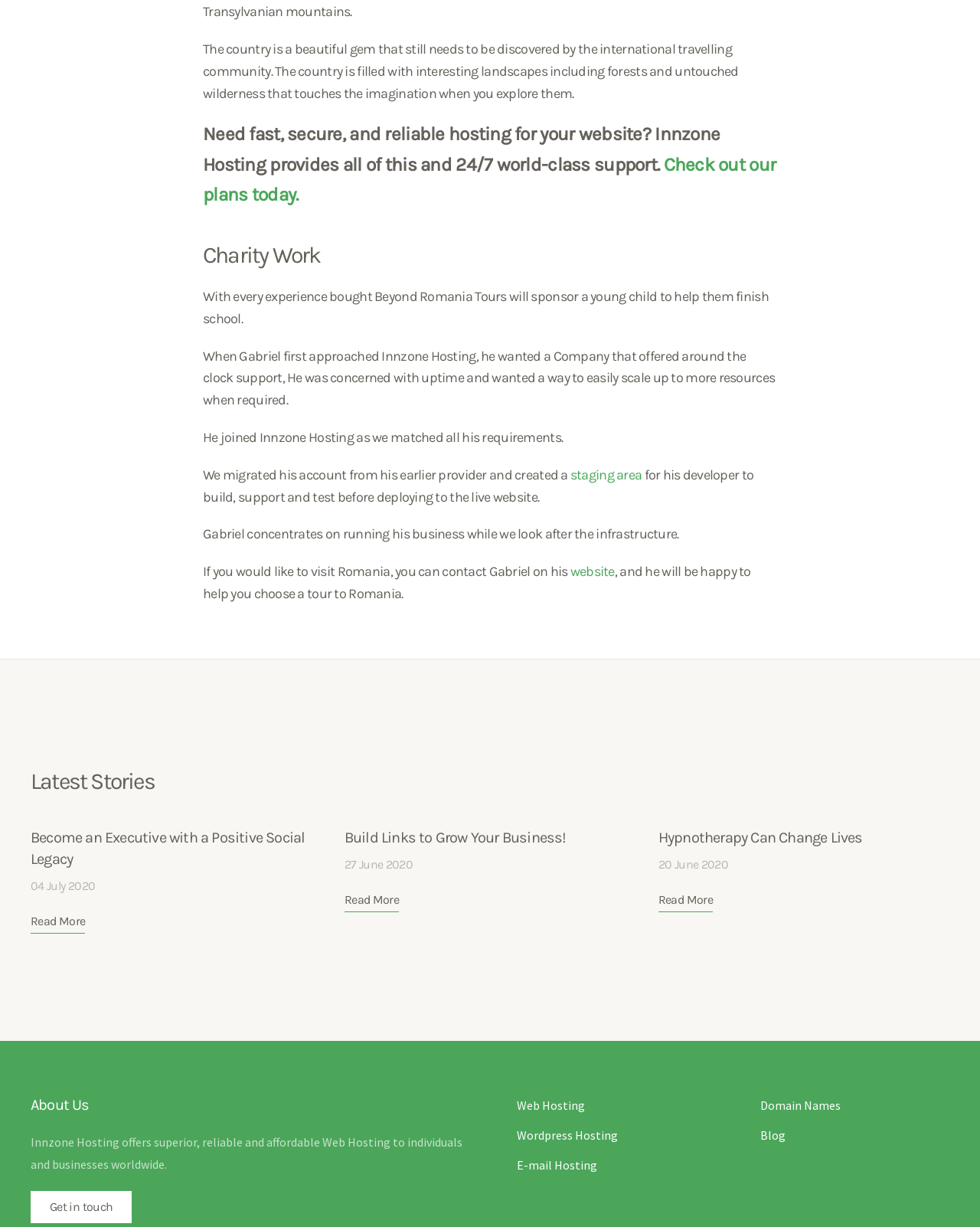Indicate the bounding box coordinates of the clickable region to achieve the following instruction: "Check out our plans today.."

[0.207, 0.125, 0.792, 0.167]